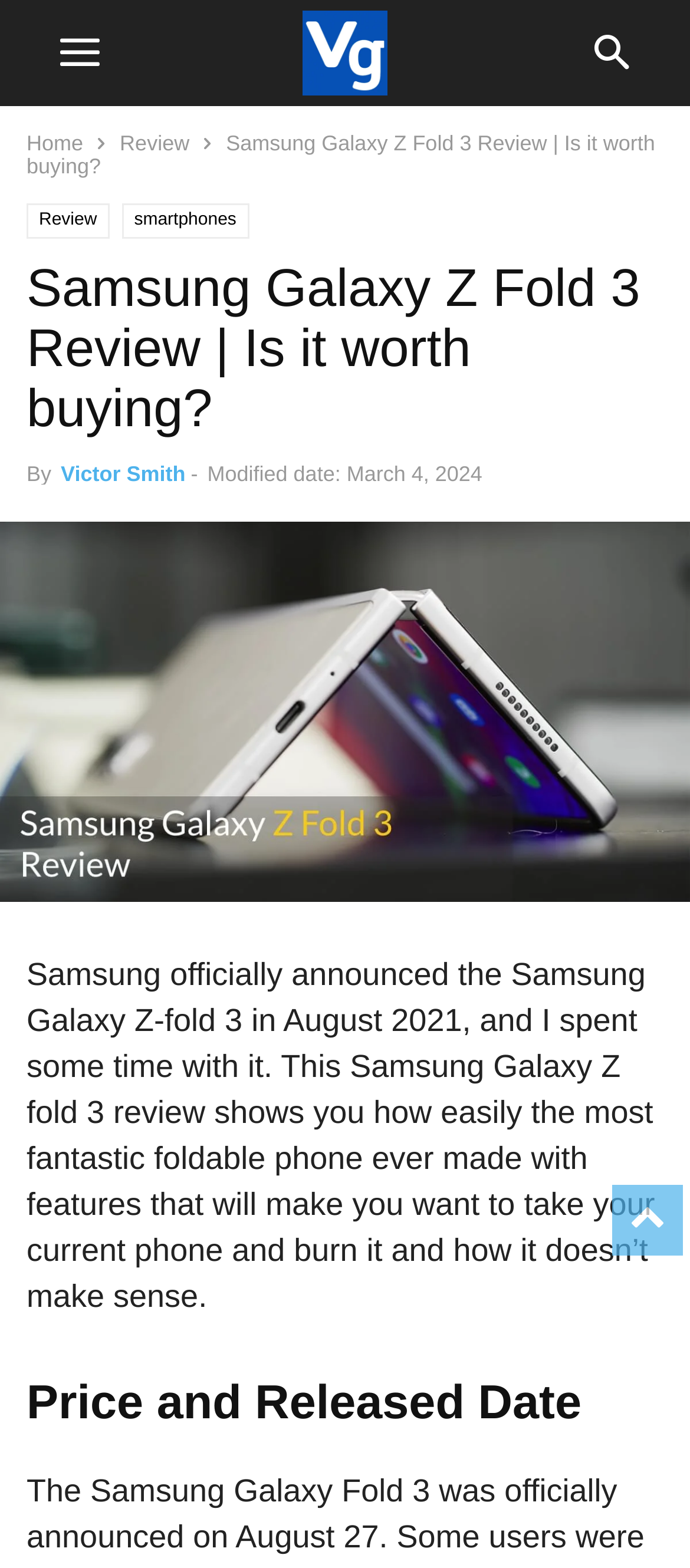Using the element description: "title="YouTube"", determine the bounding box coordinates for the specified UI element. The coordinates should be four float numbers between 0 and 1, [left, top, right, bottom].

None